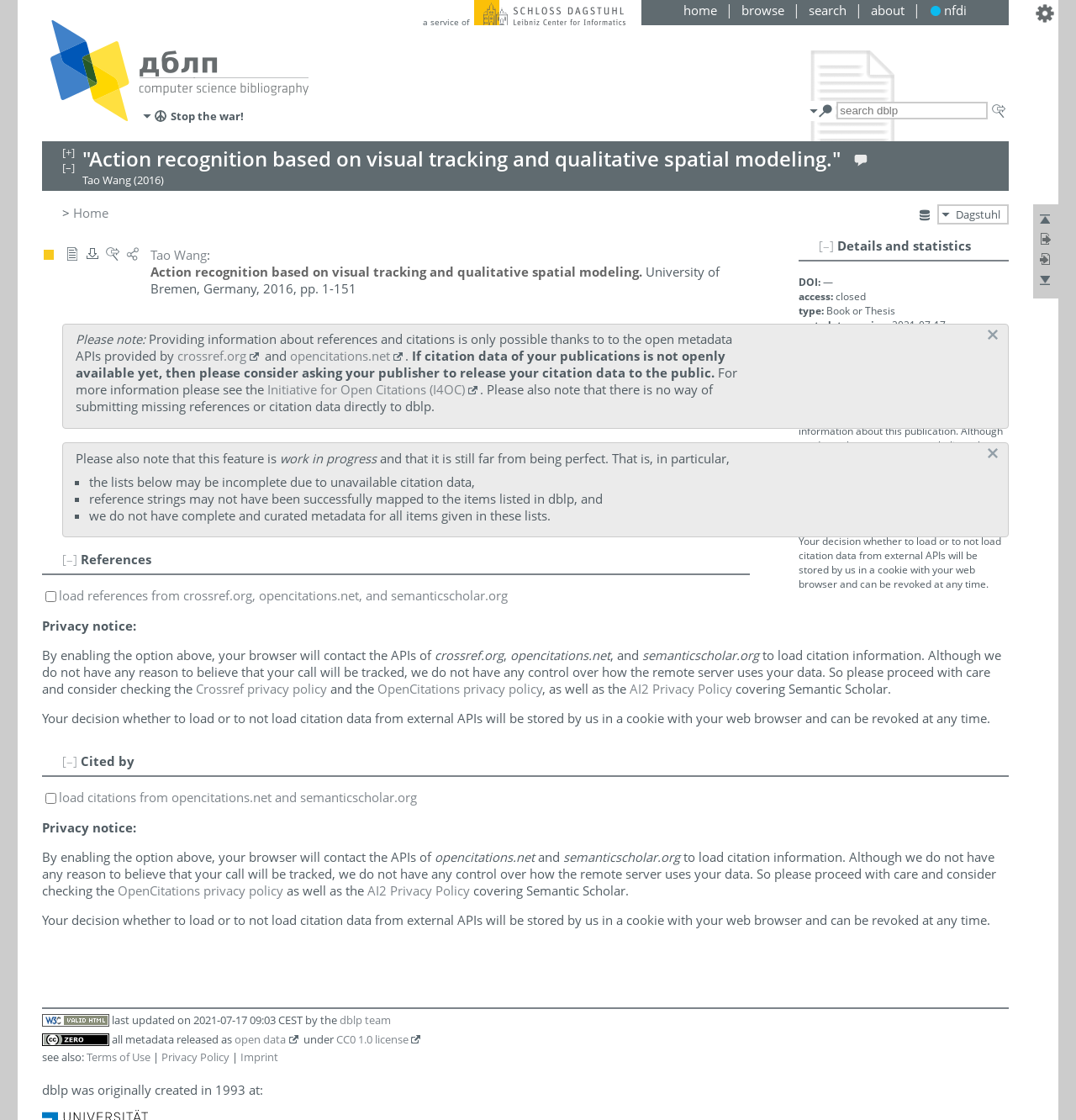Who is the author of the publication?
Refer to the screenshot and answer in one word or phrase.

Tao Wang